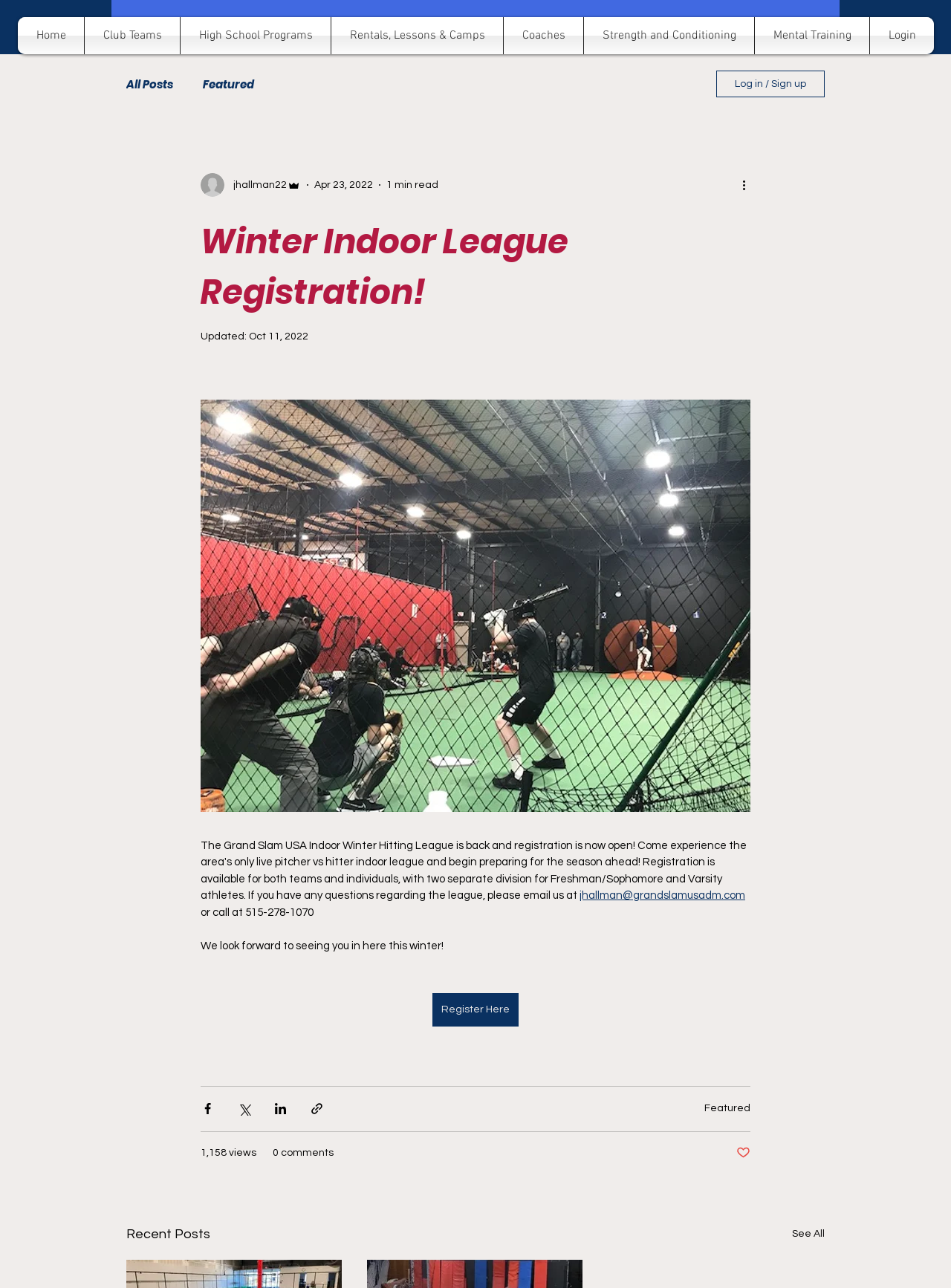Using the details from the image, please elaborate on the following question: What is the name of the league?

I found the answer by looking at the title of the webpage, which is 'Winter Indoor League Registration!' and then inferred that the league being referred to is the 'Grand Slam USA Indoor Winter Hitting League'.